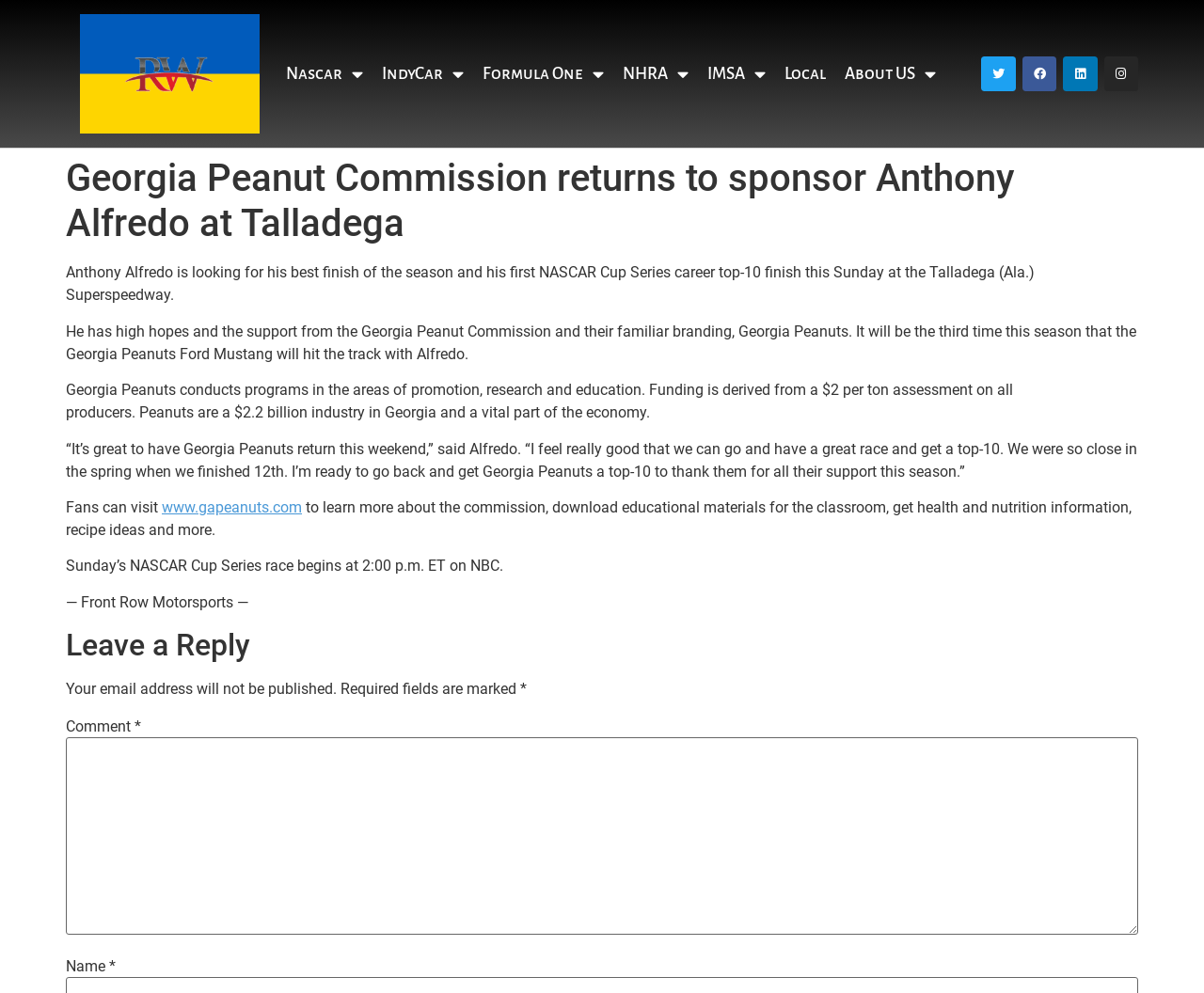What time does the NASCAR Cup Series race begin on Sunday?
Please use the image to provide a one-word or short phrase answer.

2:00 p.m. ET